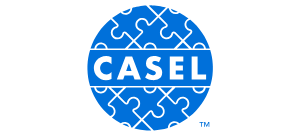Generate an elaborate description of what you see in the image.

The image features a circular blue logo for the Collaborative for Academic, Social, and Emotional Learning (CASEL). The design incorporates interlocking puzzle pieces, symbolizing connection and collaboration. At the center, the acronym "CASEL" is prominently displayed in bold white letters, conveying the organization's focus on integrating social and emotional learning into educational settings. This logo represents a commitment to enhancing the emotional well-being and academic success of children through innovative educational practices and resources.